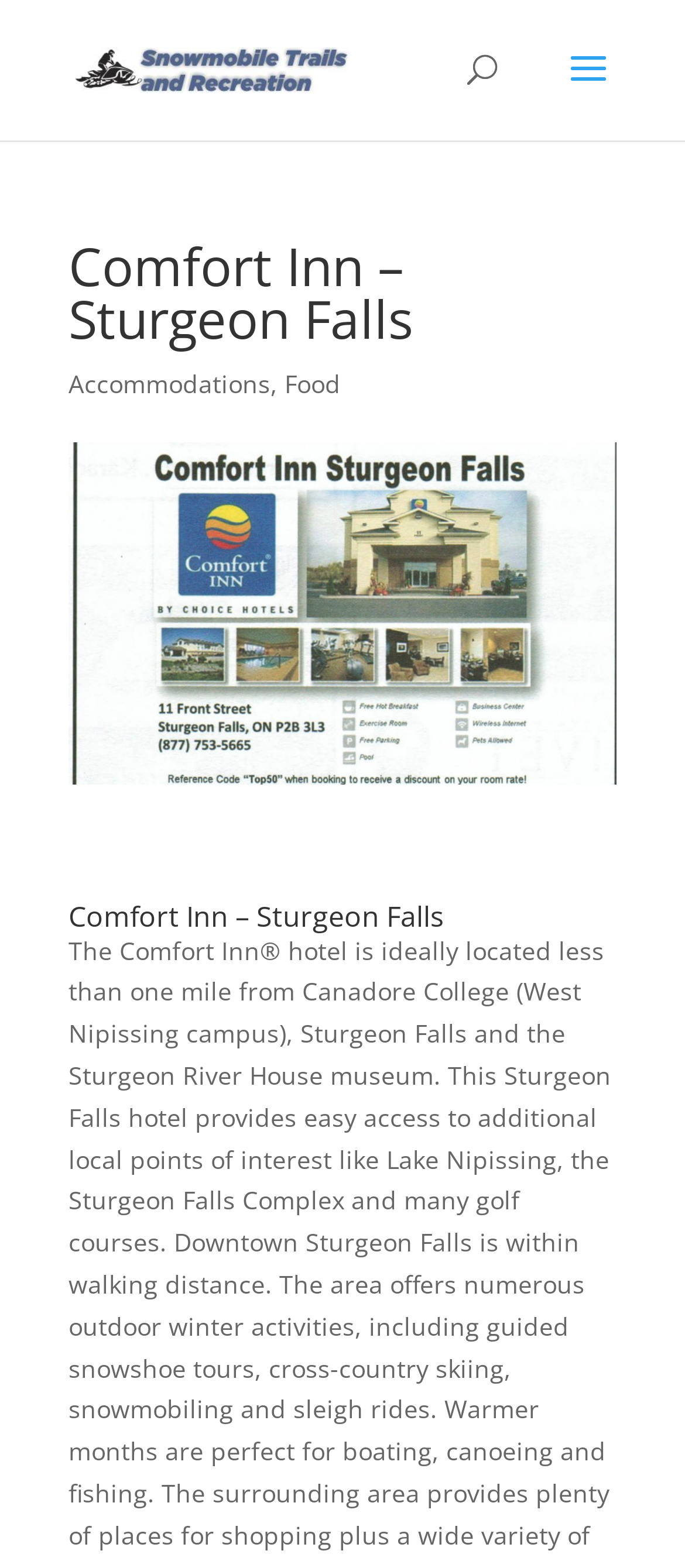Please look at the image and answer the question with a detailed explanation: What is the theme of the webpage?

Based on the presence of a link 'Near North Snowmobile Trails' and the name of the hotel 'Comfort Inn', I can infer that the webpage is related to travel and accommodation. The theme of the webpage is likely to be travel or tourism.